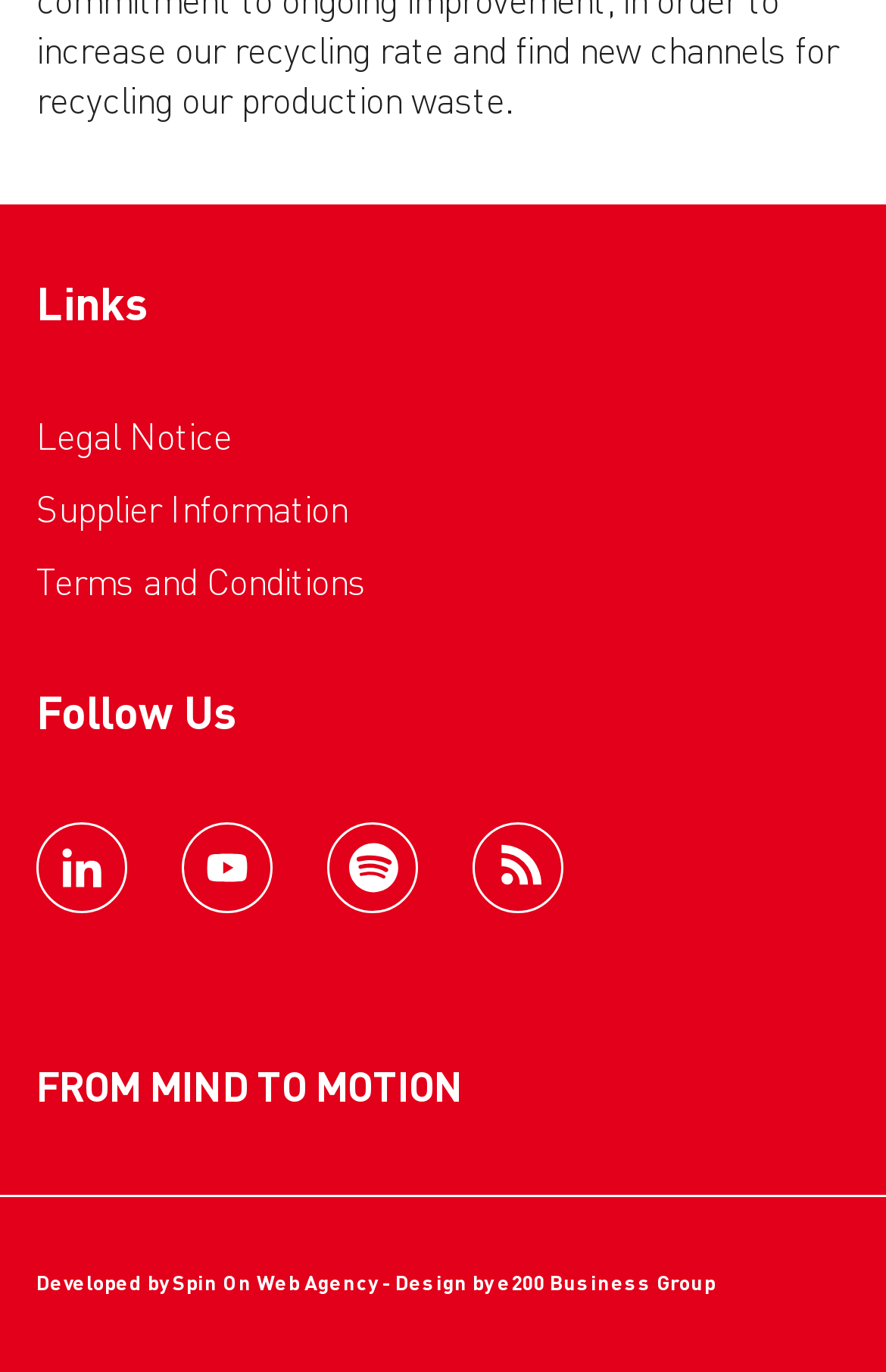Provide the bounding box coordinates for the UI element that is described by this text: "Terms and Conditions". The coordinates should be in the form of four float numbers between 0 and 1: [left, top, right, bottom].

[0.041, 0.414, 0.413, 0.44]